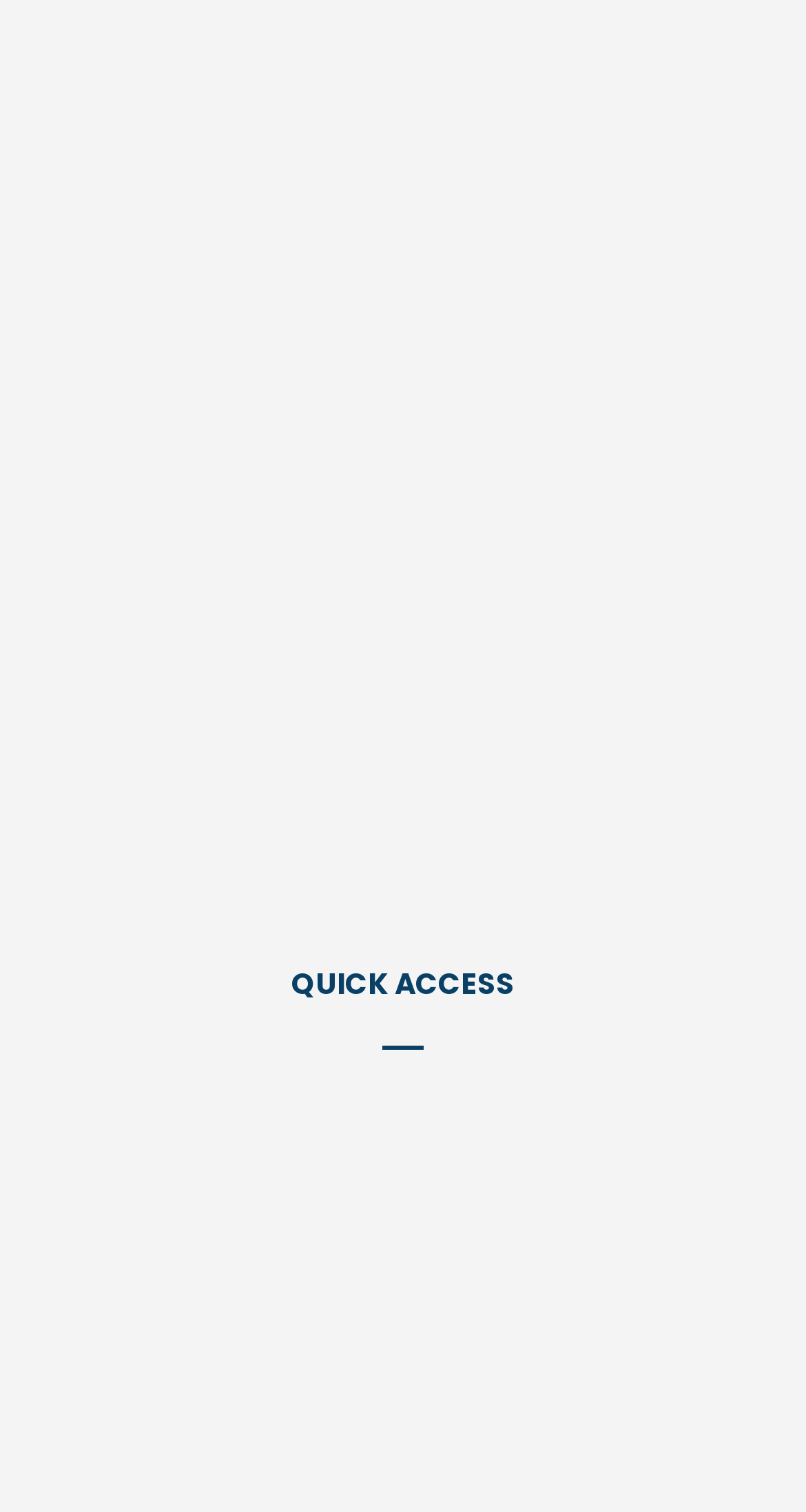What is the last service listed?
By examining the image, provide a one-word or phrase answer.

Franchising